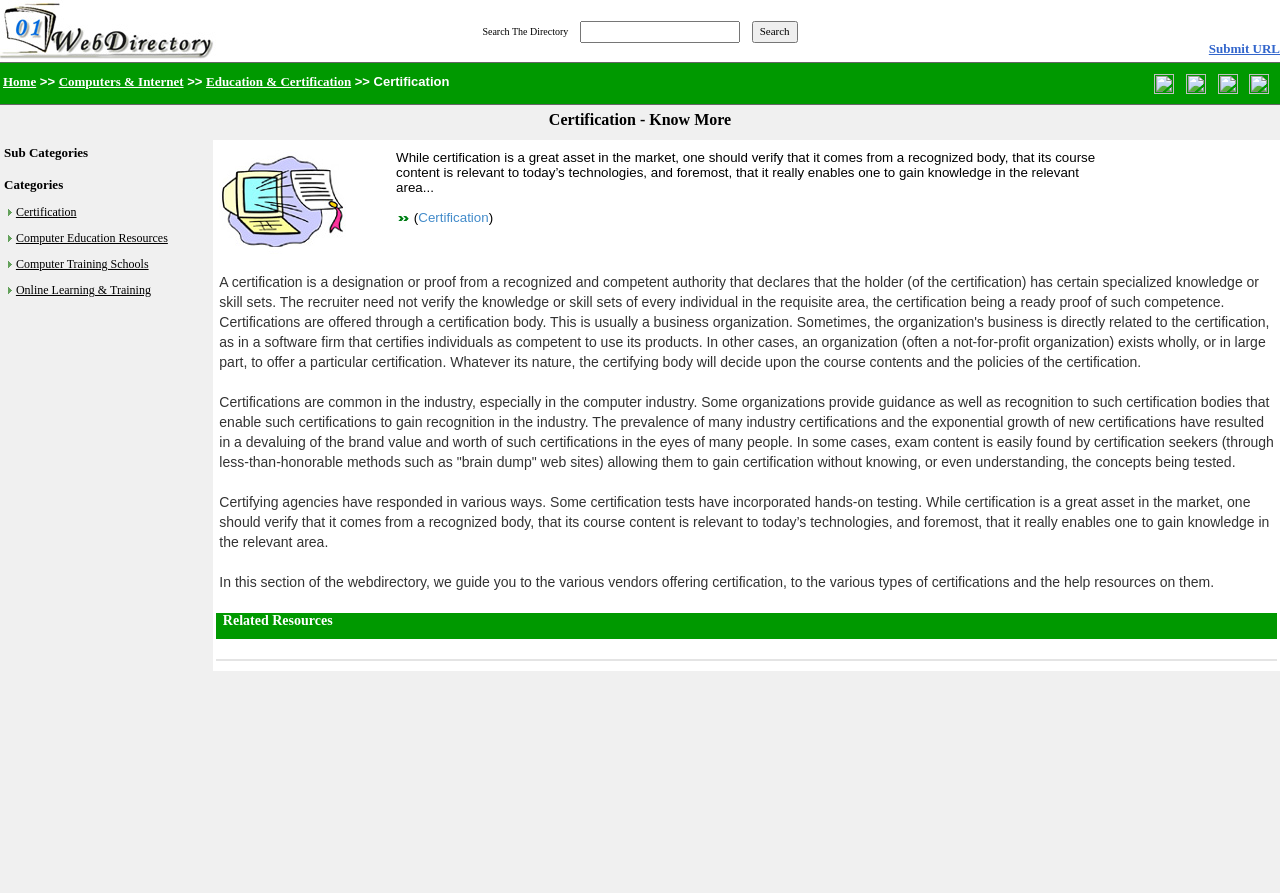Determine the bounding box of the UI element mentioned here: "input value="Search" name="Ok" value="Search"". The coordinates must be in the format [left, top, right, bottom] with values ranging from 0 to 1.

[0.587, 0.024, 0.623, 0.048]